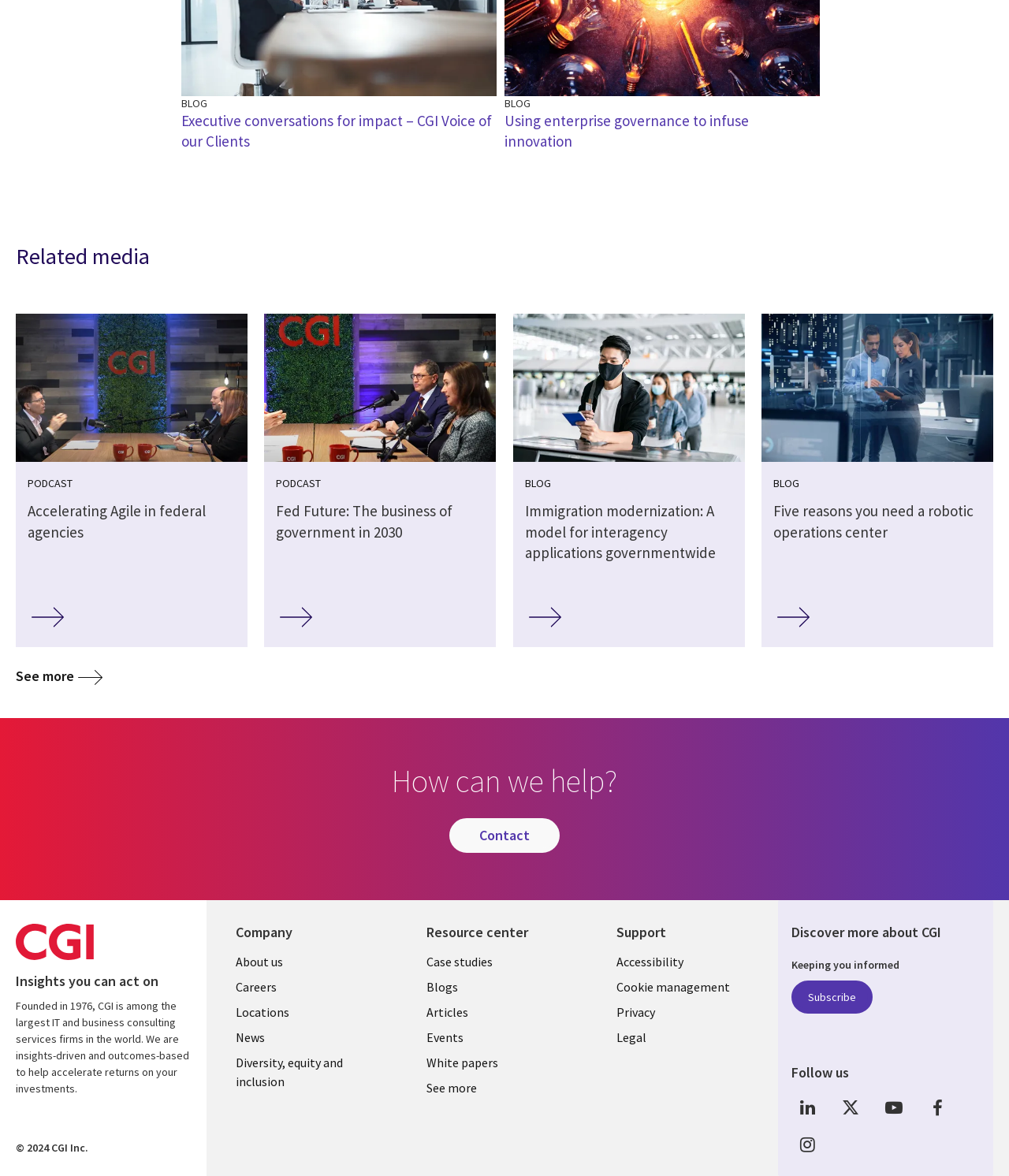Identify the bounding box coordinates for the element you need to click to achieve the following task: "Click on the 'Executive conversations for impact – CGI Voice of our Clients' link". The coordinates must be four float values ranging from 0 to 1, formatted as [left, top, right, bottom].

[0.18, 0.094, 0.488, 0.128]